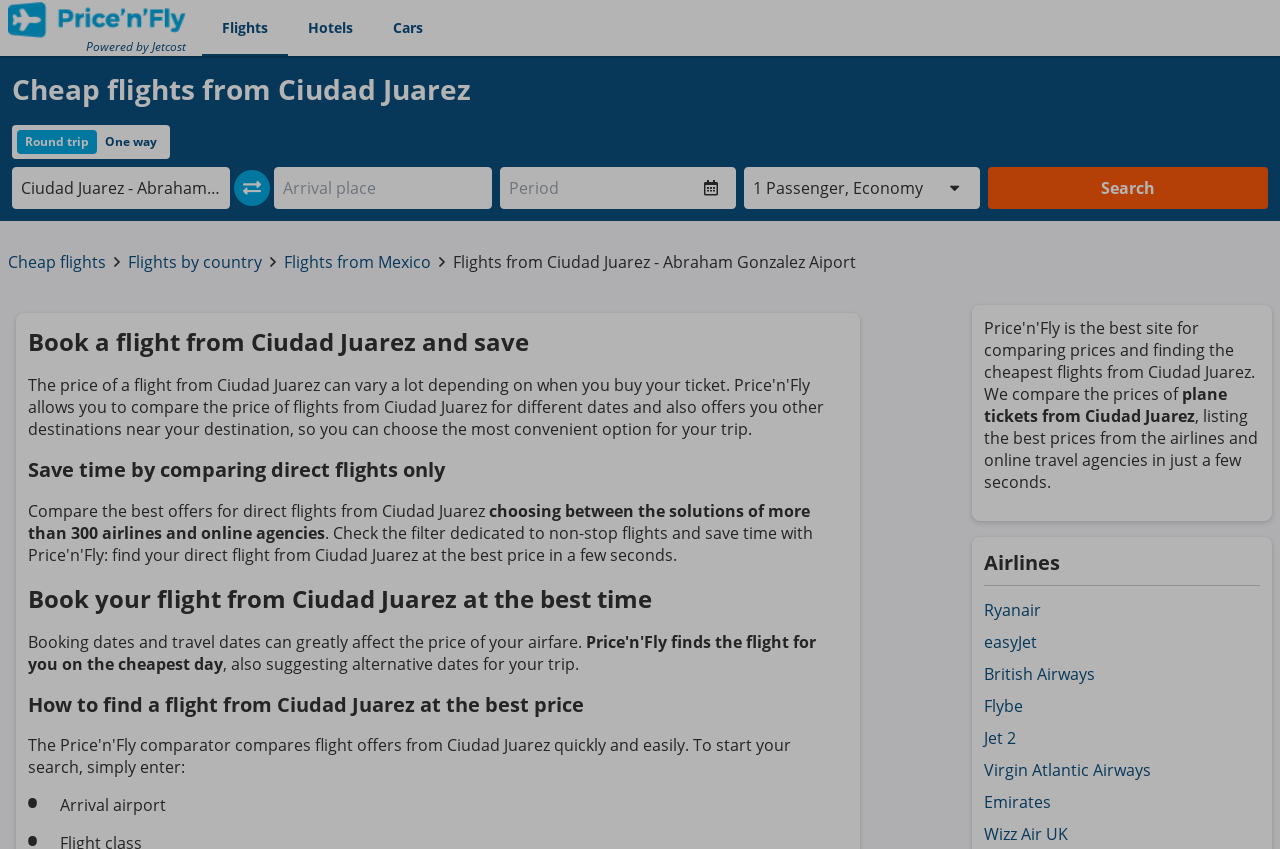Please locate the bounding box coordinates for the element that should be clicked to achieve the following instruction: "Click on Flights". Ensure the coordinates are given as four float numbers between 0 and 1, i.e., [left, top, right, bottom].

[0.157, 0.0, 0.225, 0.064]